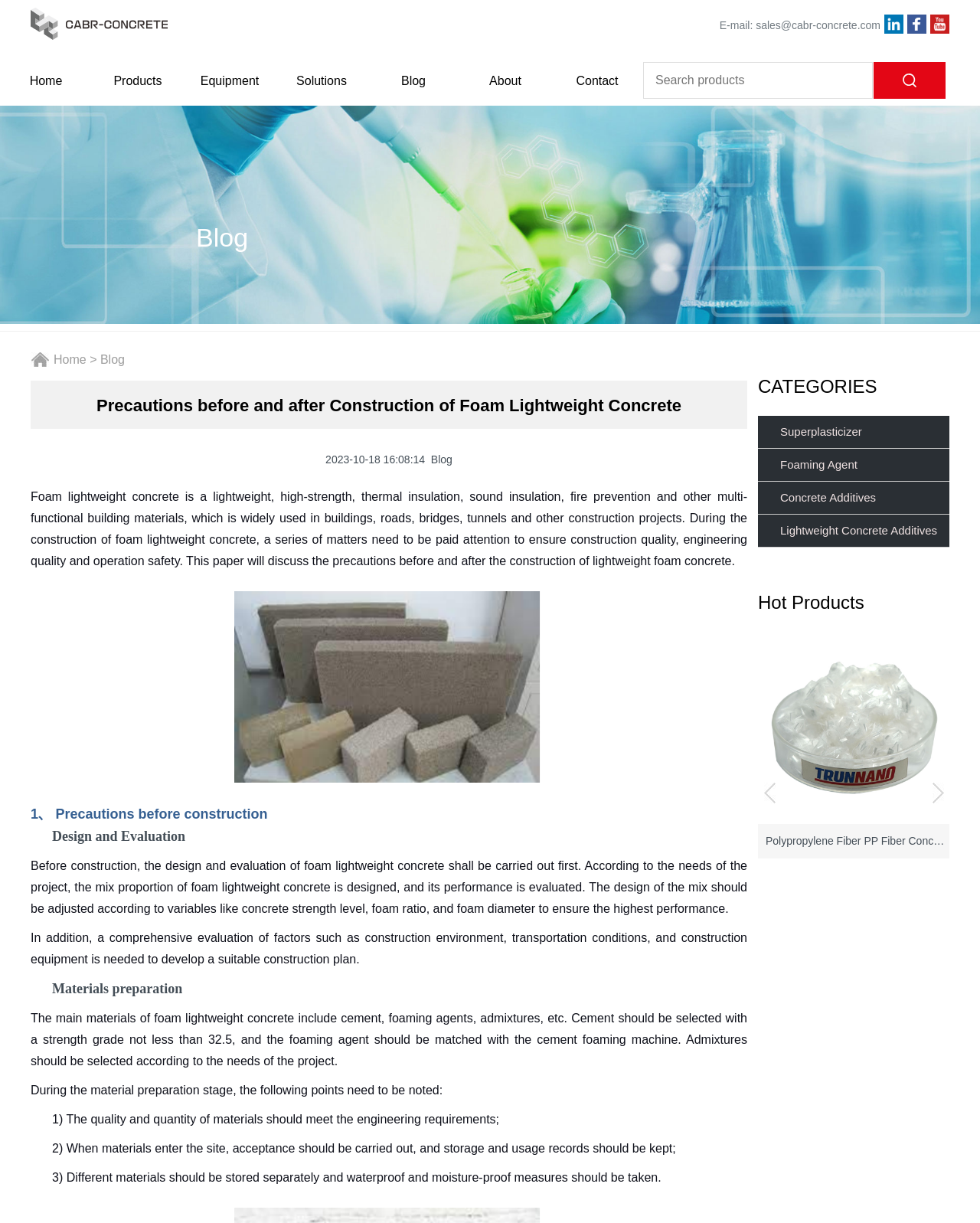How many links are in the main navigation menu?
We need a detailed and meticulous answer to the question.

The main navigation menu is located at the top of the webpage, below the company email and icons. It contains six links: 'Home', 'Products', 'Equipment', 'Solutions', 'Blog', and 'About'.